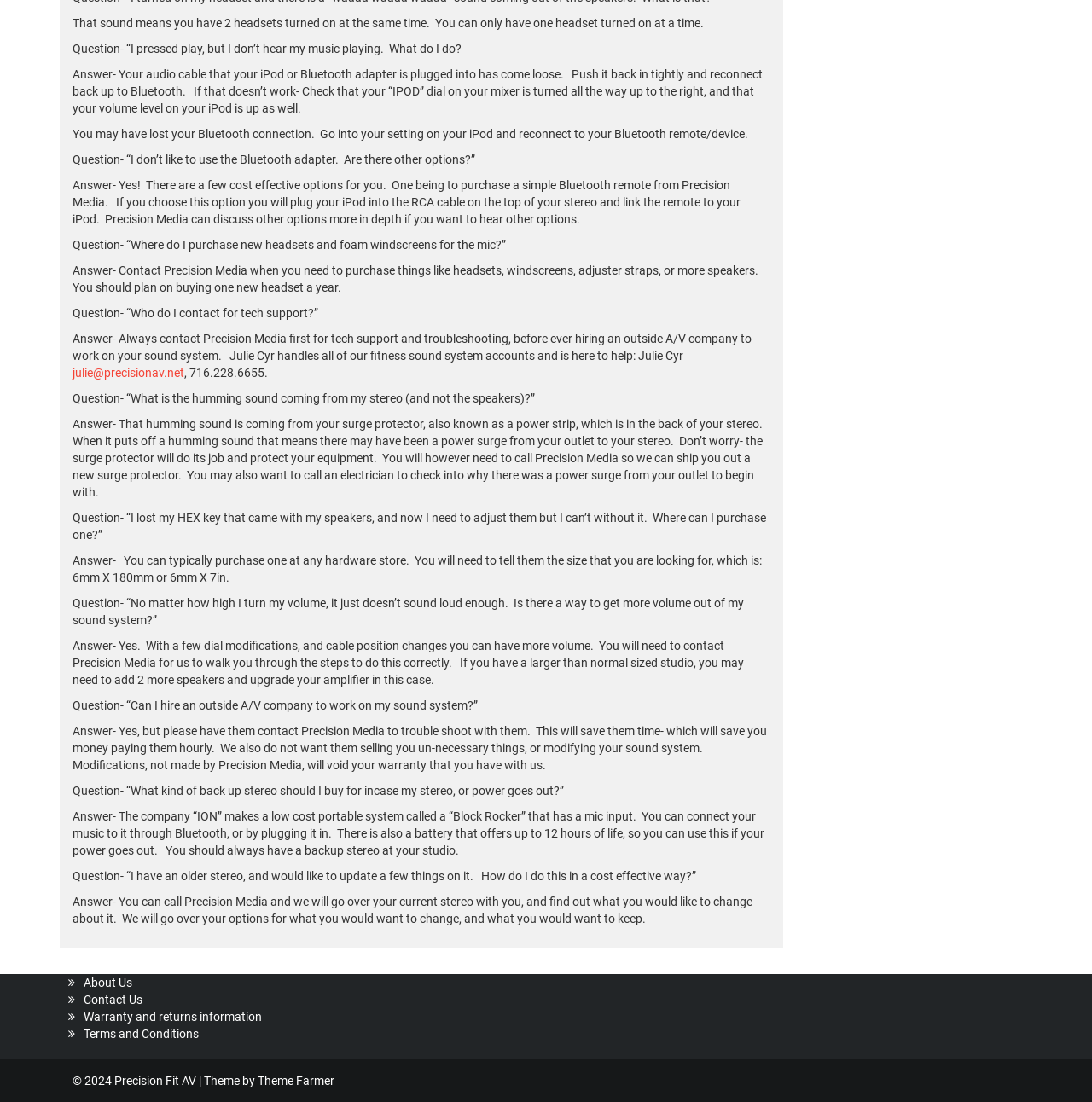Carefully examine the image and provide an in-depth answer to the question: How do you fix a lost Bluetooth connection?

If you lose your Bluetooth connection, you can fix it by going into your settings on your iPod and reconnecting to your Bluetooth remote or device. This is stated in the answer to the question 'You may have lost your Bluetooth connection' on the webpage.